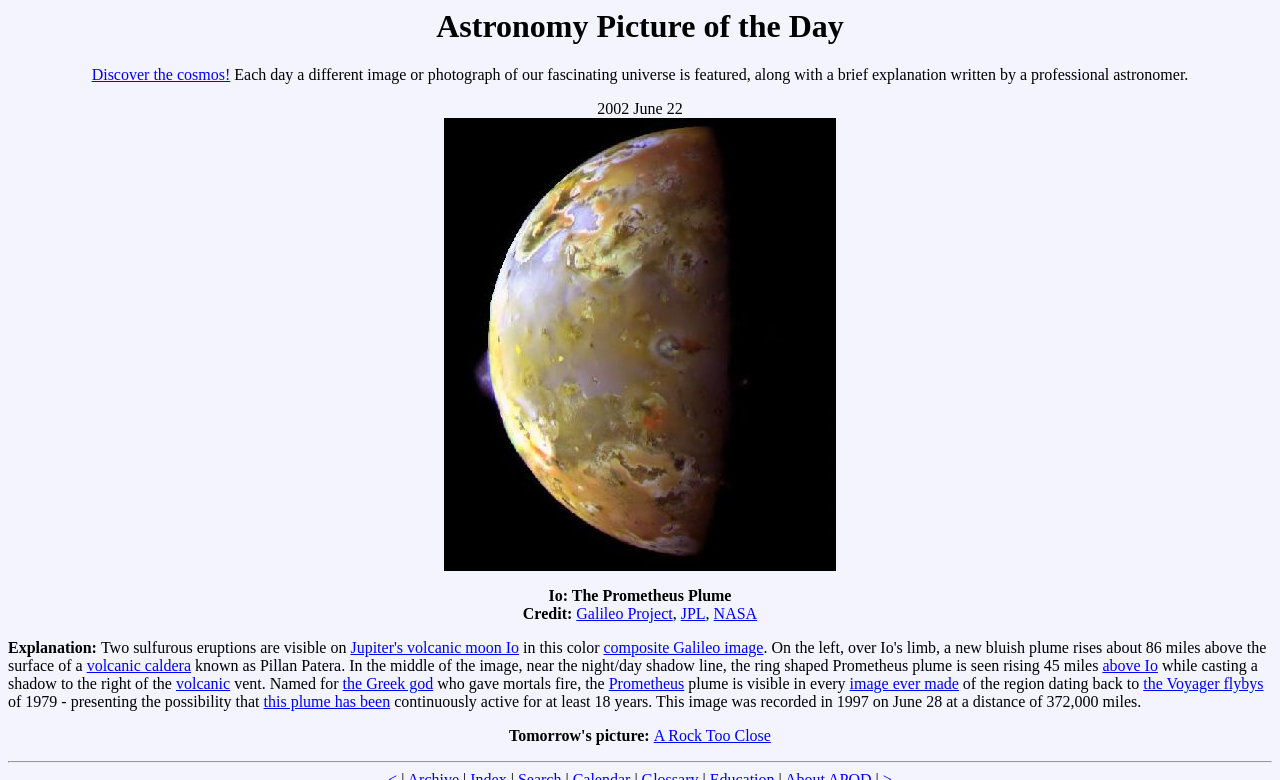Identify the bounding box coordinates of the section that should be clicked to achieve the task described: "Explore a rock too close".

[0.511, 0.933, 0.602, 0.954]